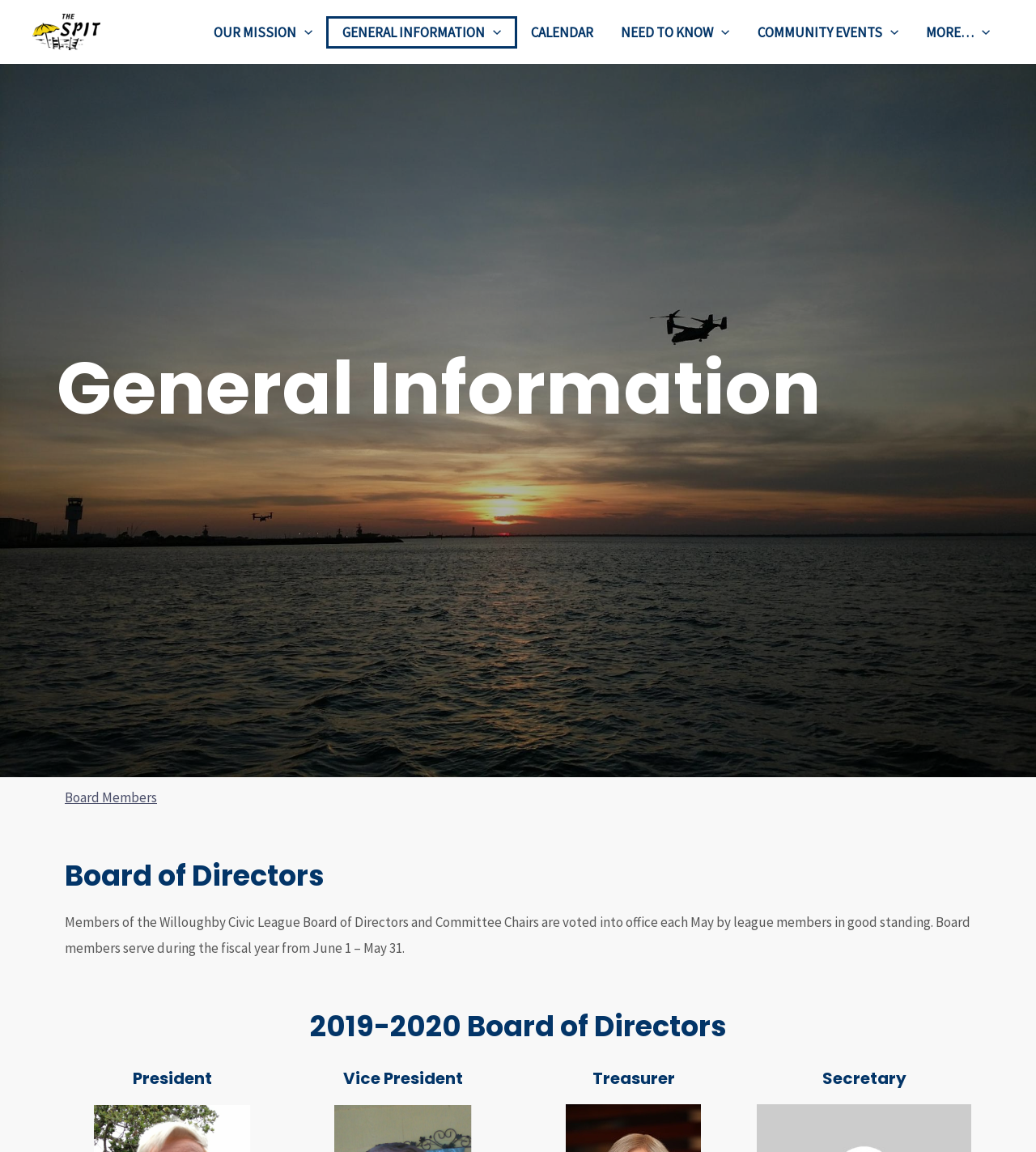Identify the bounding box coordinates of the section that should be clicked to achieve the task described: "Check Board Members".

[0.062, 0.684, 0.152, 0.7]